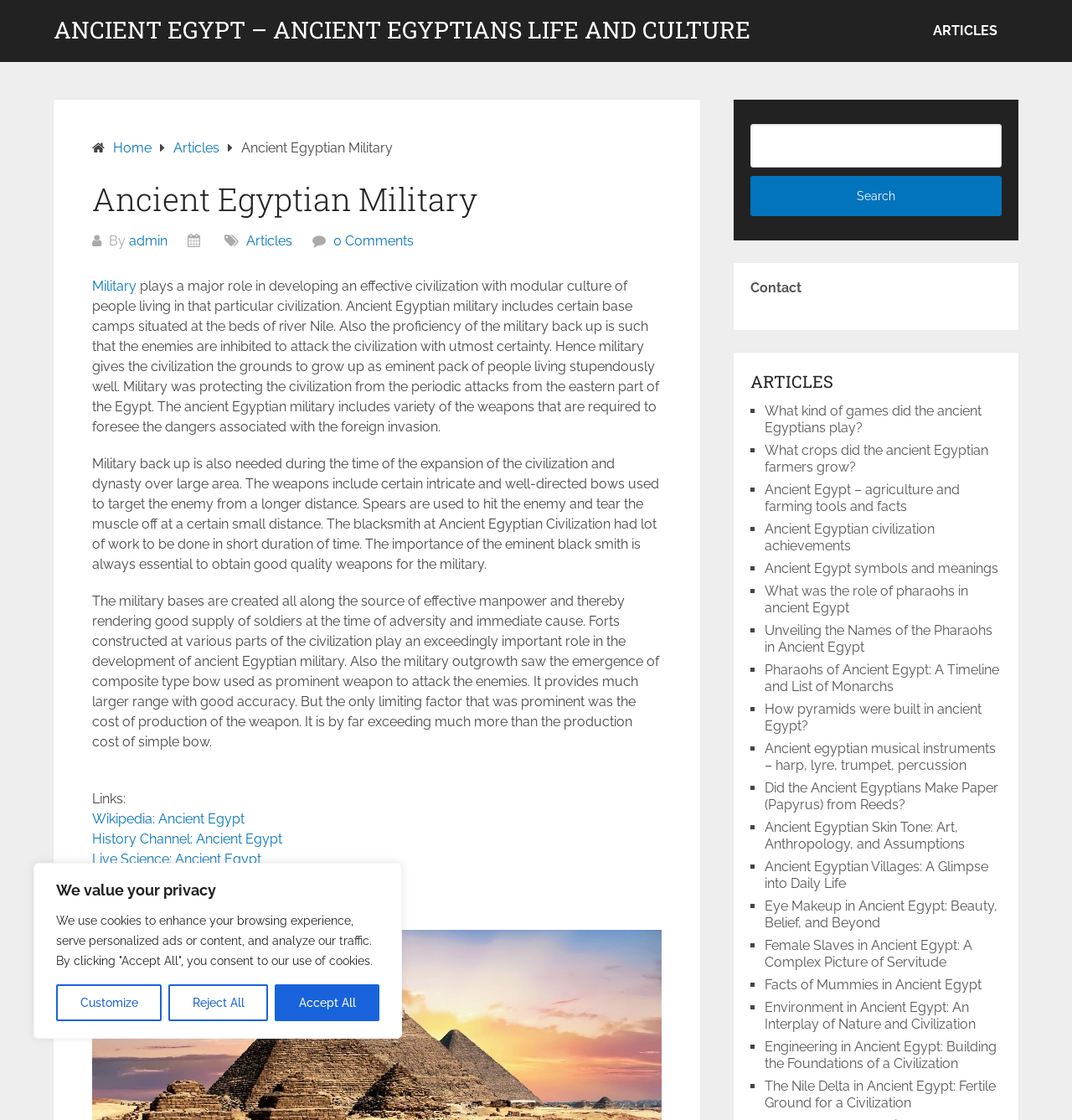What is the purpose of forts constructed in ancient Egyptian civilization?
Please ensure your answer is as detailed and informative as possible.

The webpage states that forts constructed at various parts of the civilization play an exceedingly important role in the development of ancient Egyptian military.